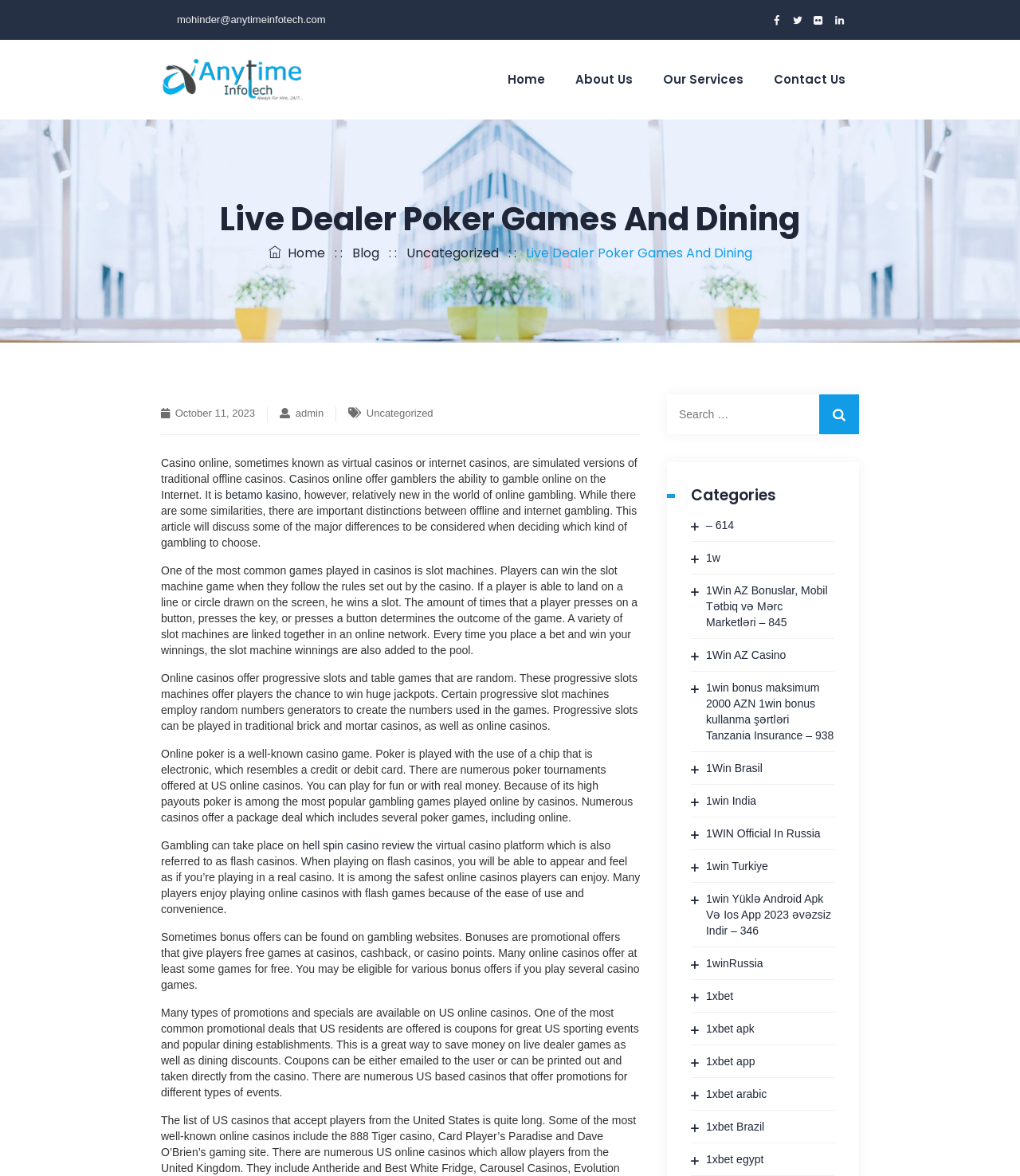What are the categories listed?
Please respond to the question with a detailed and thorough explanation.

The categories listed on the webpage appear to be related to online casinos and poker games, including 1Win, 1xbet, and other specific categories. These categories likely provide access to more specific information or resources related to each topic.